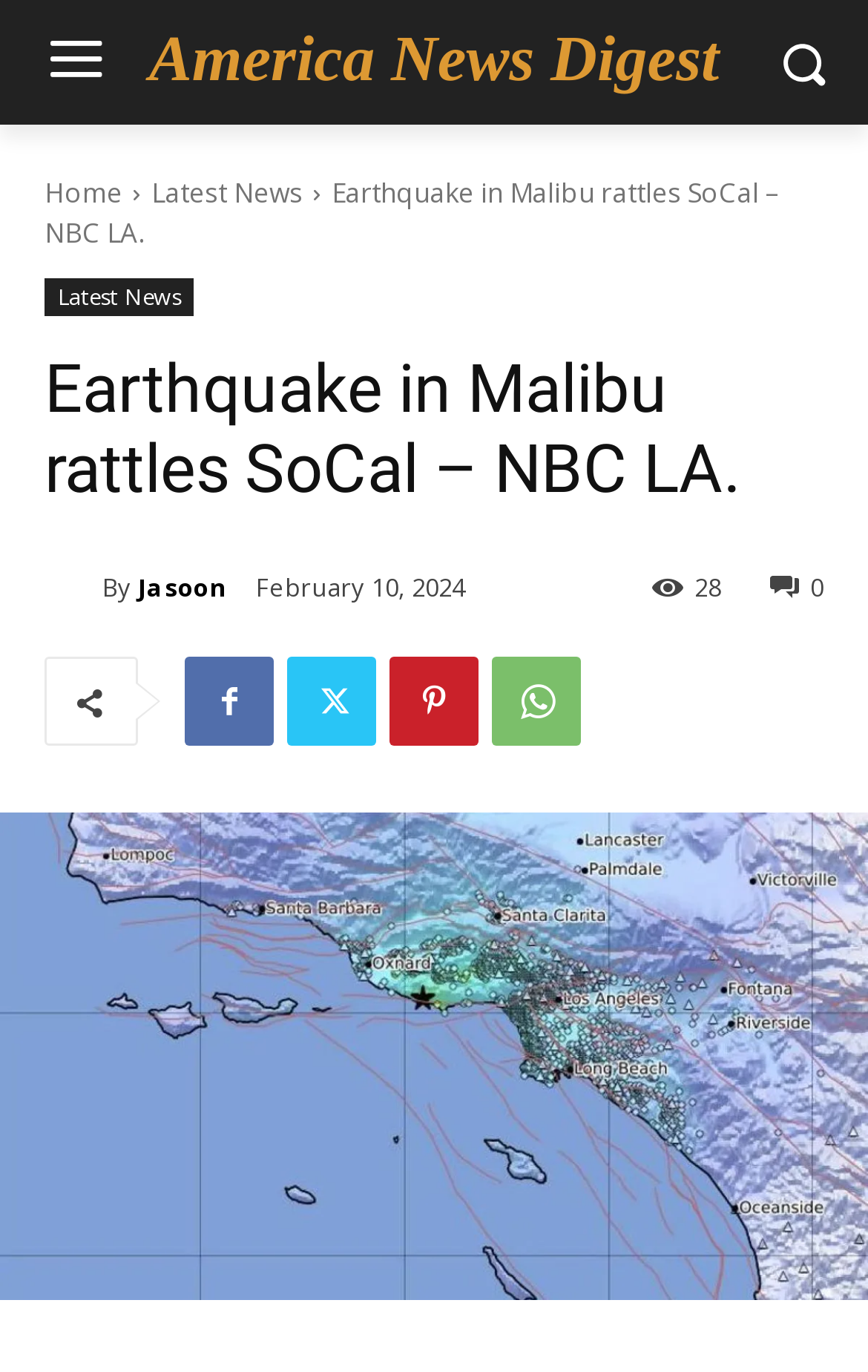How many comments are there on the article?
Offer a detailed and exhaustive answer to the question.

I found the number of comments by looking at the StaticText element which contains the text '28', indicating the number of comments on the article.